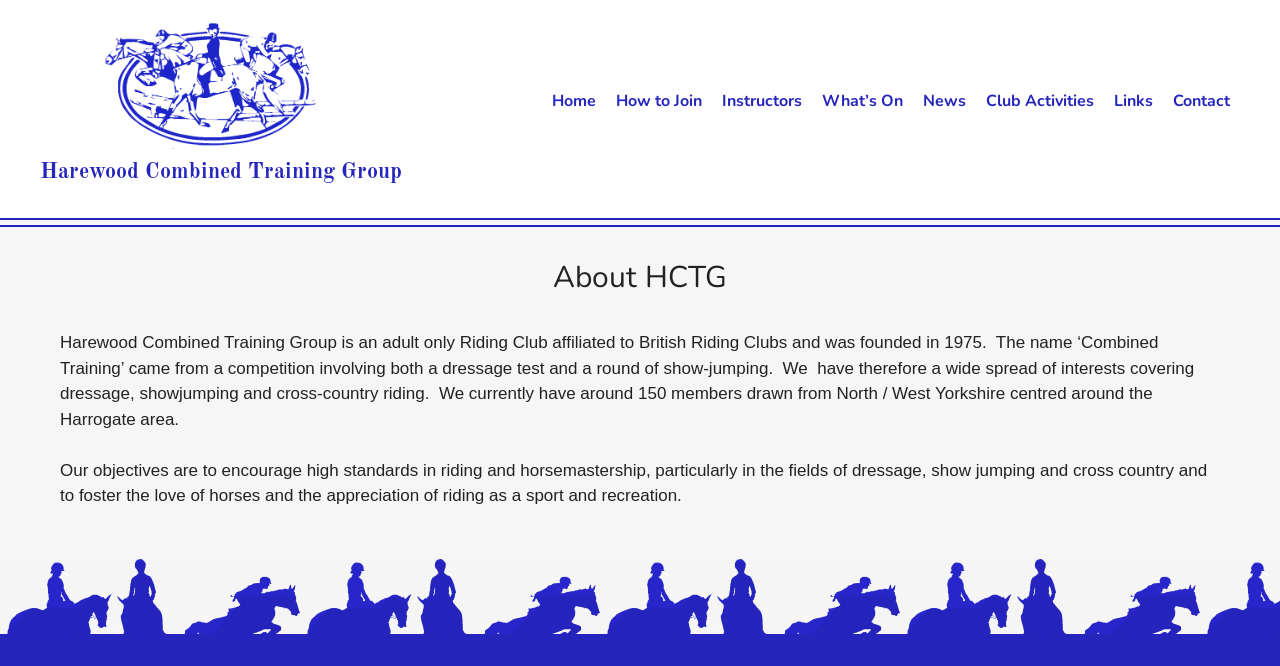Provide a thorough description of the webpage you see.

The webpage is about Harewood Combined Training Group, a riding club affiliated to British Riding Clubs. At the top of the page, there is a banner that spans the entire width, containing a link to the group's homepage and an image of the group's logo. Below the banner, there is a navigation menu with 8 links: Home, How to Join, Instructors, What's On, News, Club Activities, Links, and Contact.

The main content of the page is divided into two sections. The first section is a header that takes up about half of the page's height, with a heading that reads "About HCTG". Below the header, there is a block of text that provides an introduction to the group, including its history, interests, and membership. The text is divided into two paragraphs, with the first paragraph describing the group's origins and activities, and the second paragraph outlining its objectives.

Overall, the webpage has a simple and organized layout, with a clear hierarchy of information and easy-to-navigate menus.